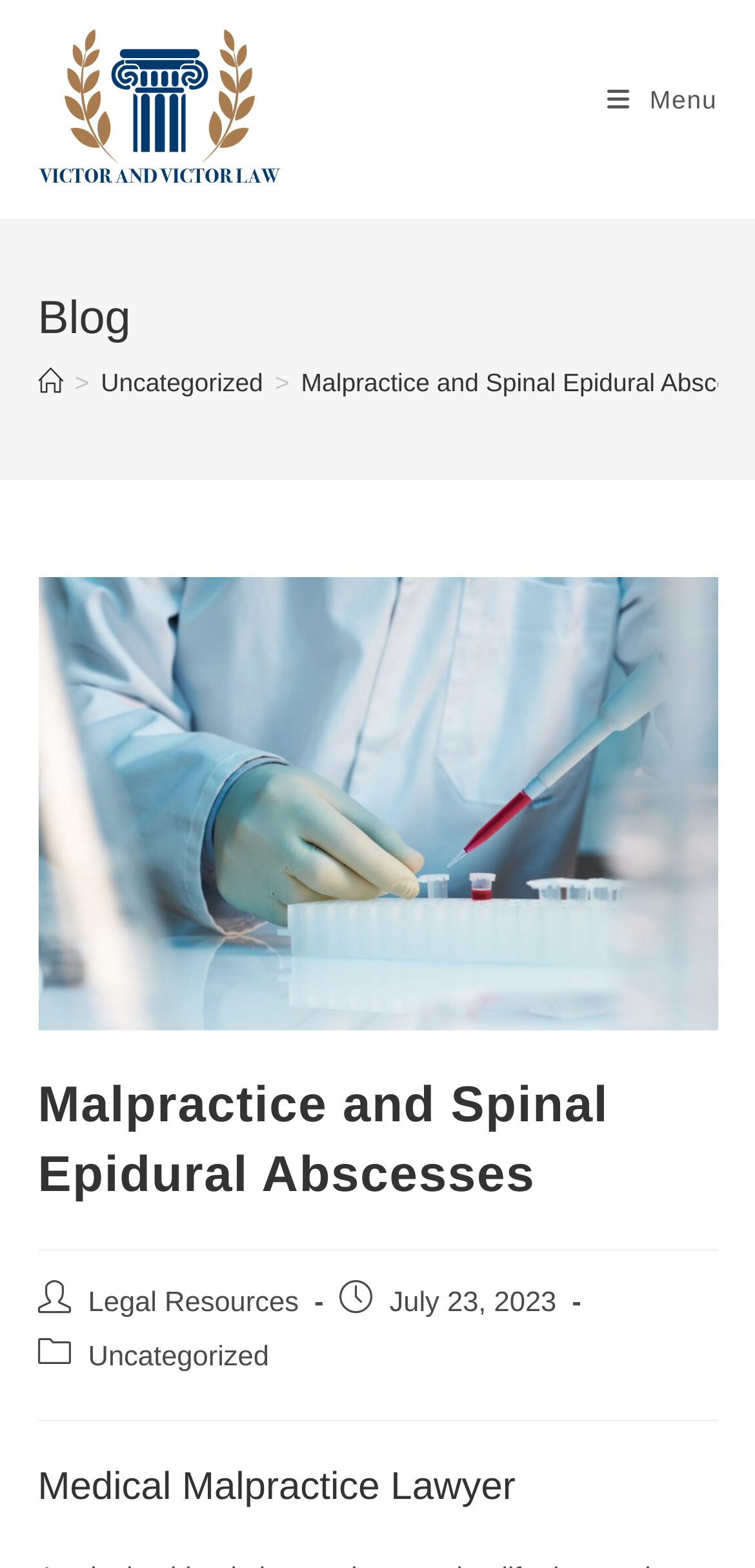Answer the question using only one word or a concise phrase: What is the title of the image above the breadcrumbs navigation?

You are currently viewing Malpractice and Spinal Epidural Abscesses